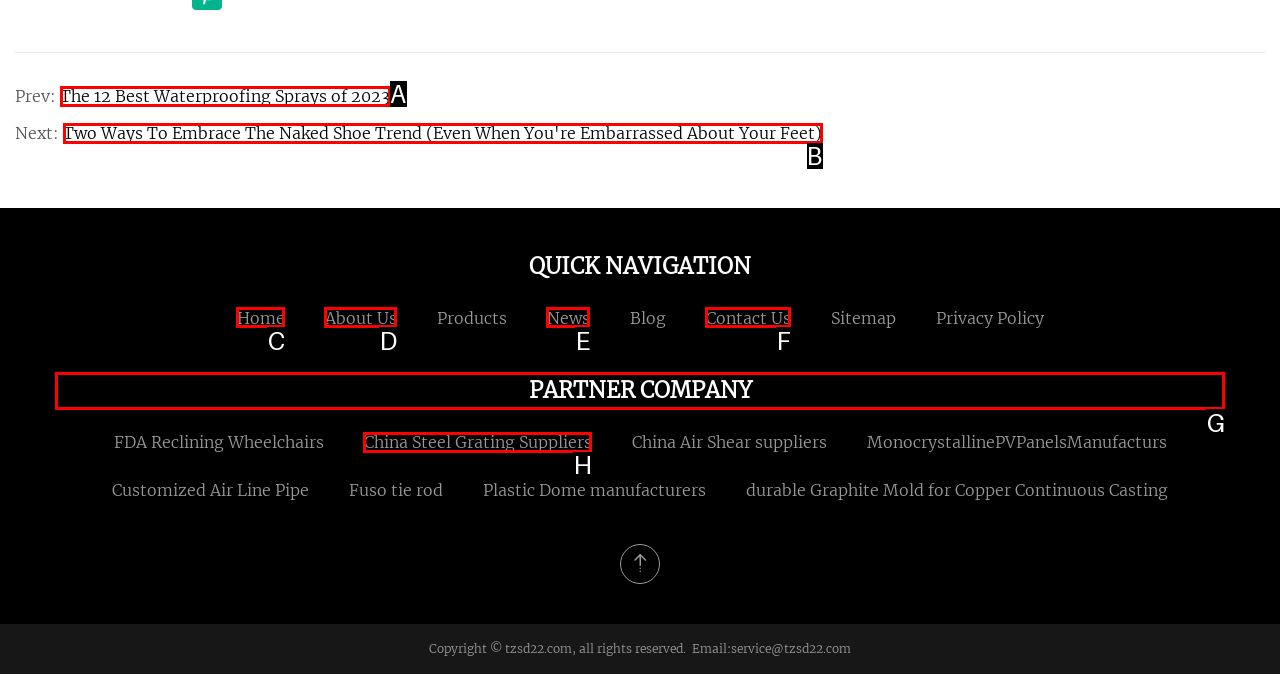Find the HTML element to click in order to complete this task: Check 'Partner Company'
Answer with the letter of the correct option.

G